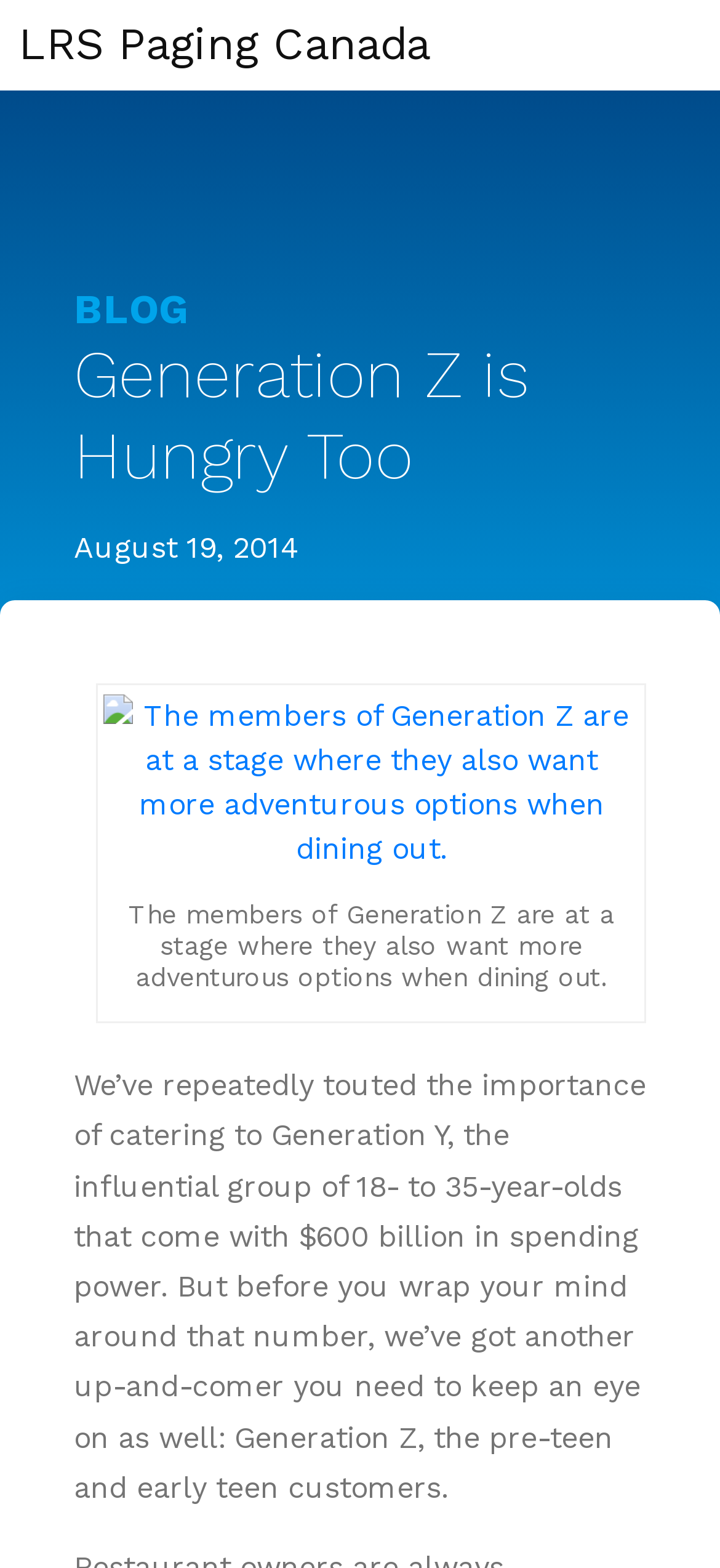Can you identify and provide the main heading of the webpage?

Generation Z is Hungry Too